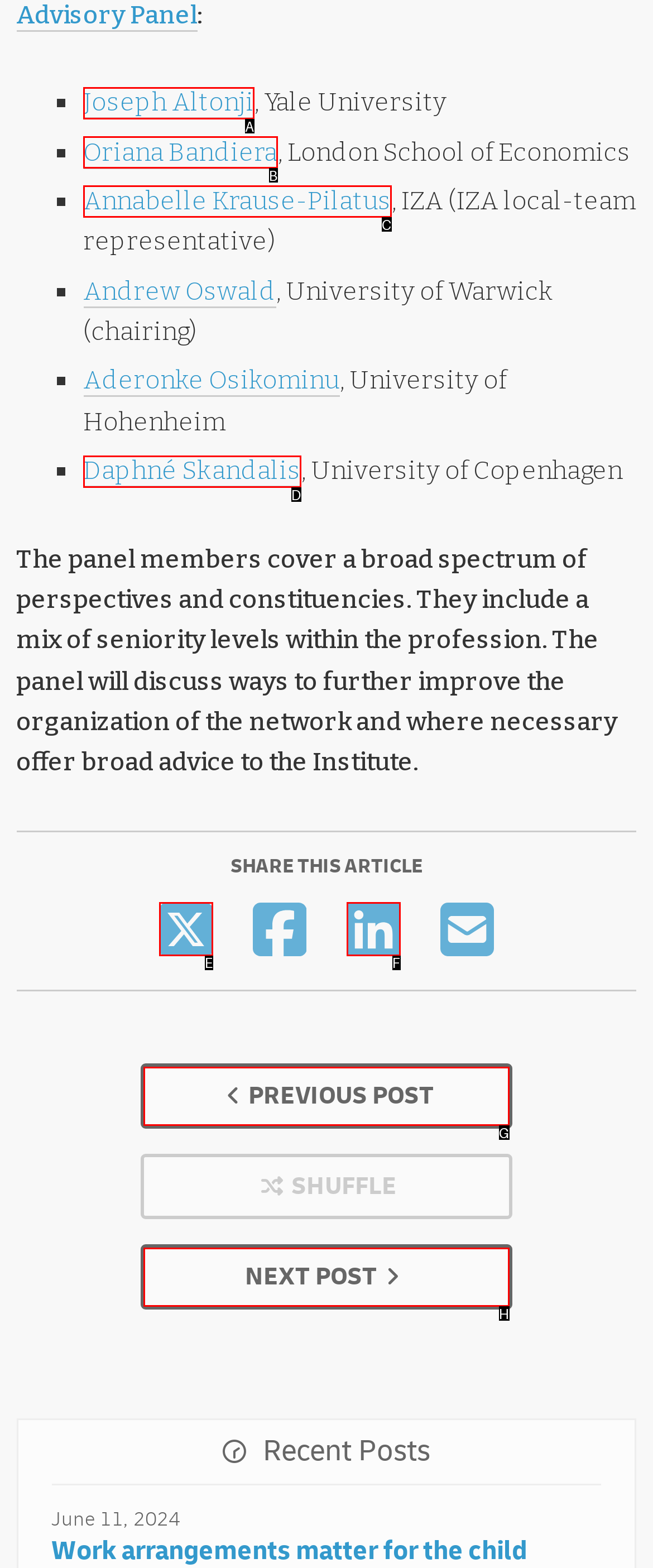Find the option that matches this description: Oriana Bandiera
Provide the corresponding letter directly.

B